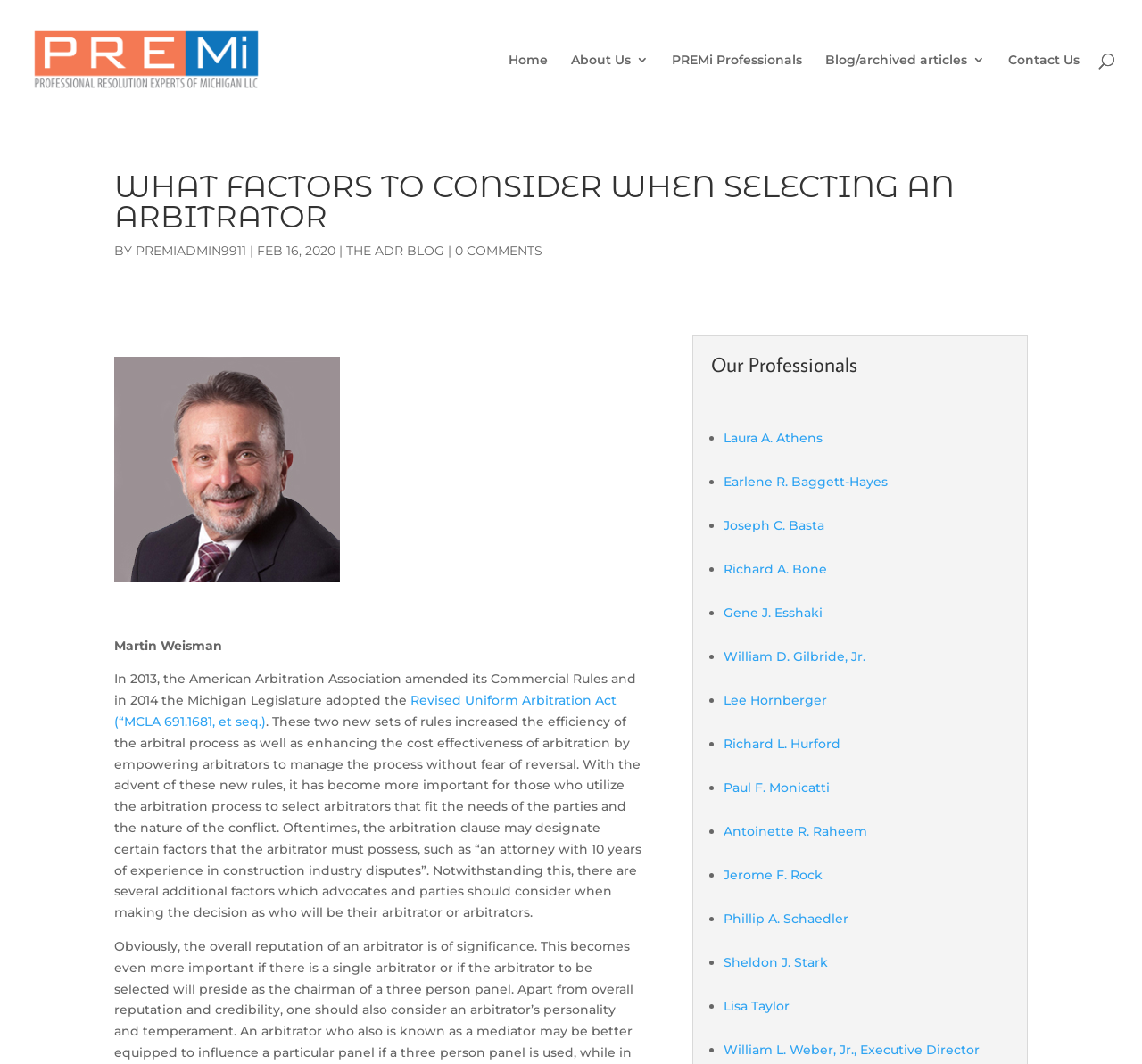What is the author of the article?
Look at the image and respond with a one-word or short phrase answer.

Martin Weisman